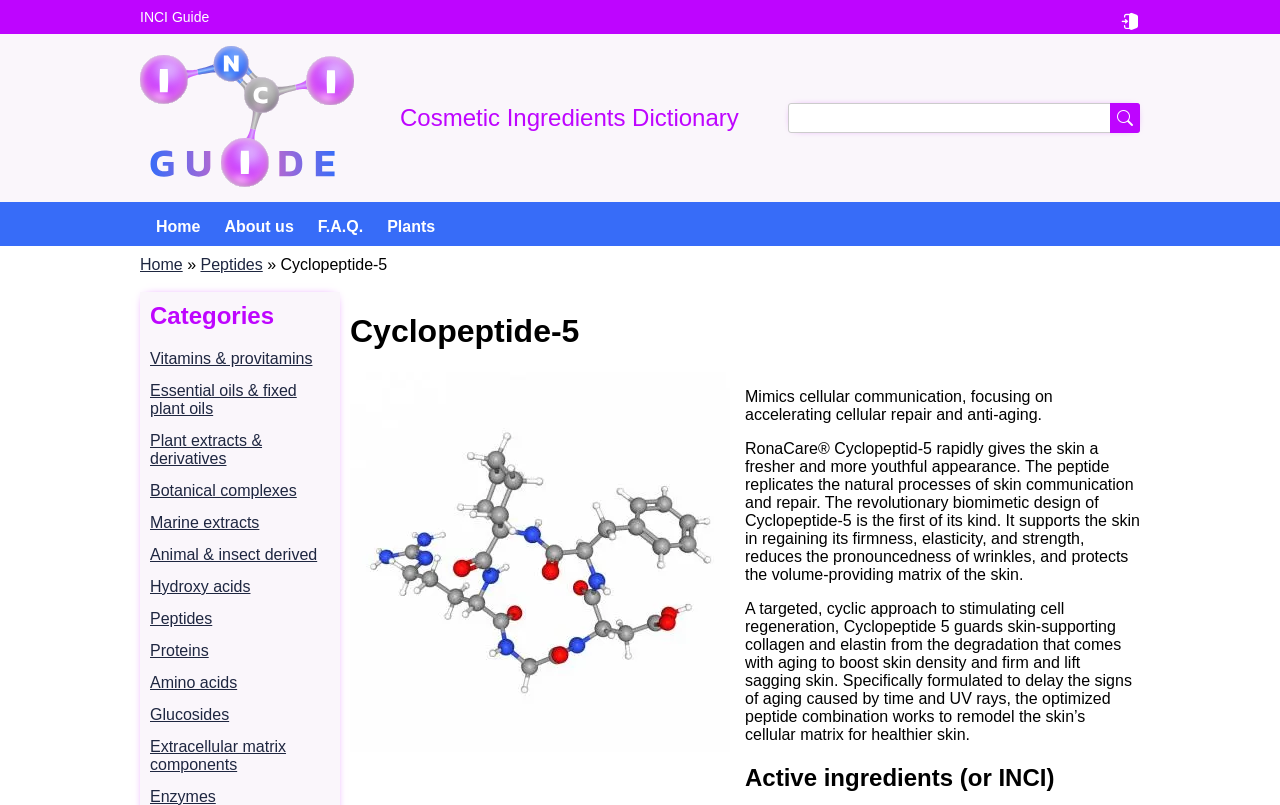Provide the bounding box for the UI element matching this description: "Marine extracts".

[0.117, 0.638, 0.203, 0.66]